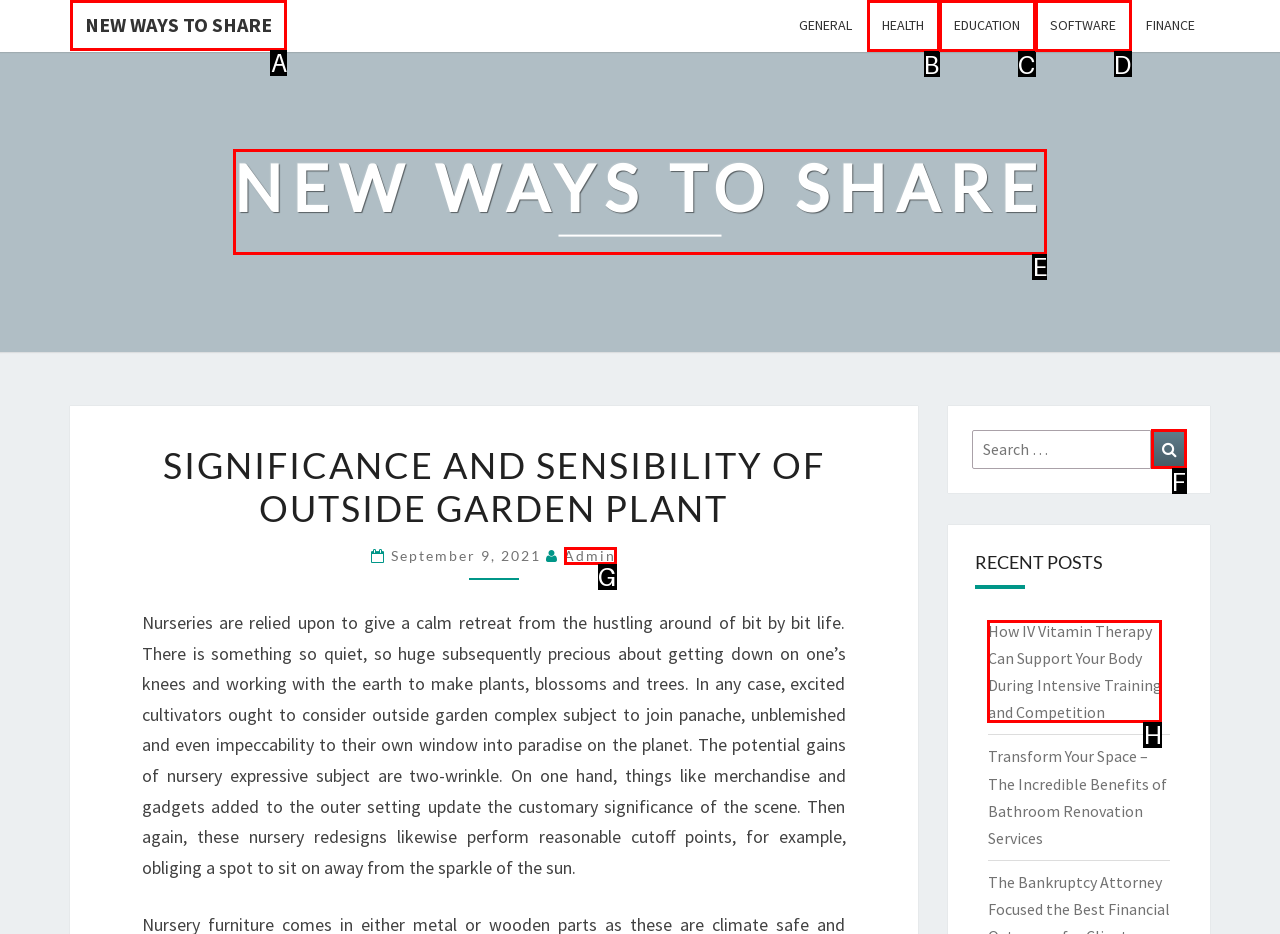Indicate which red-bounded element should be clicked to perform the task: Click on the 'NEW WAYS TO SHARE' link Answer with the letter of the correct option.

A